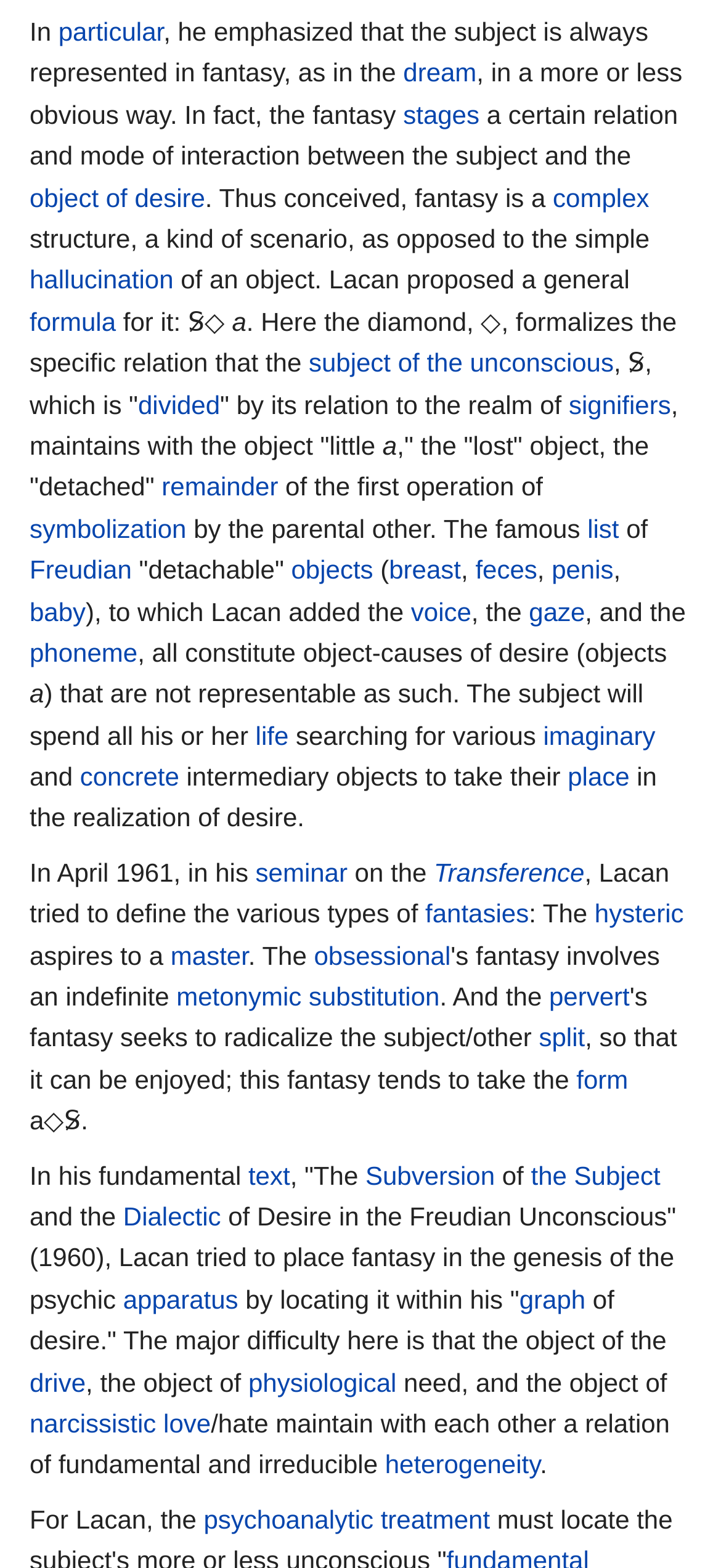Please identify the bounding box coordinates of the element I should click to complete this instruction: 'follow the link 'dream''. The coordinates should be given as four float numbers between 0 and 1, like this: [left, top, right, bottom].

[0.559, 0.037, 0.661, 0.056]